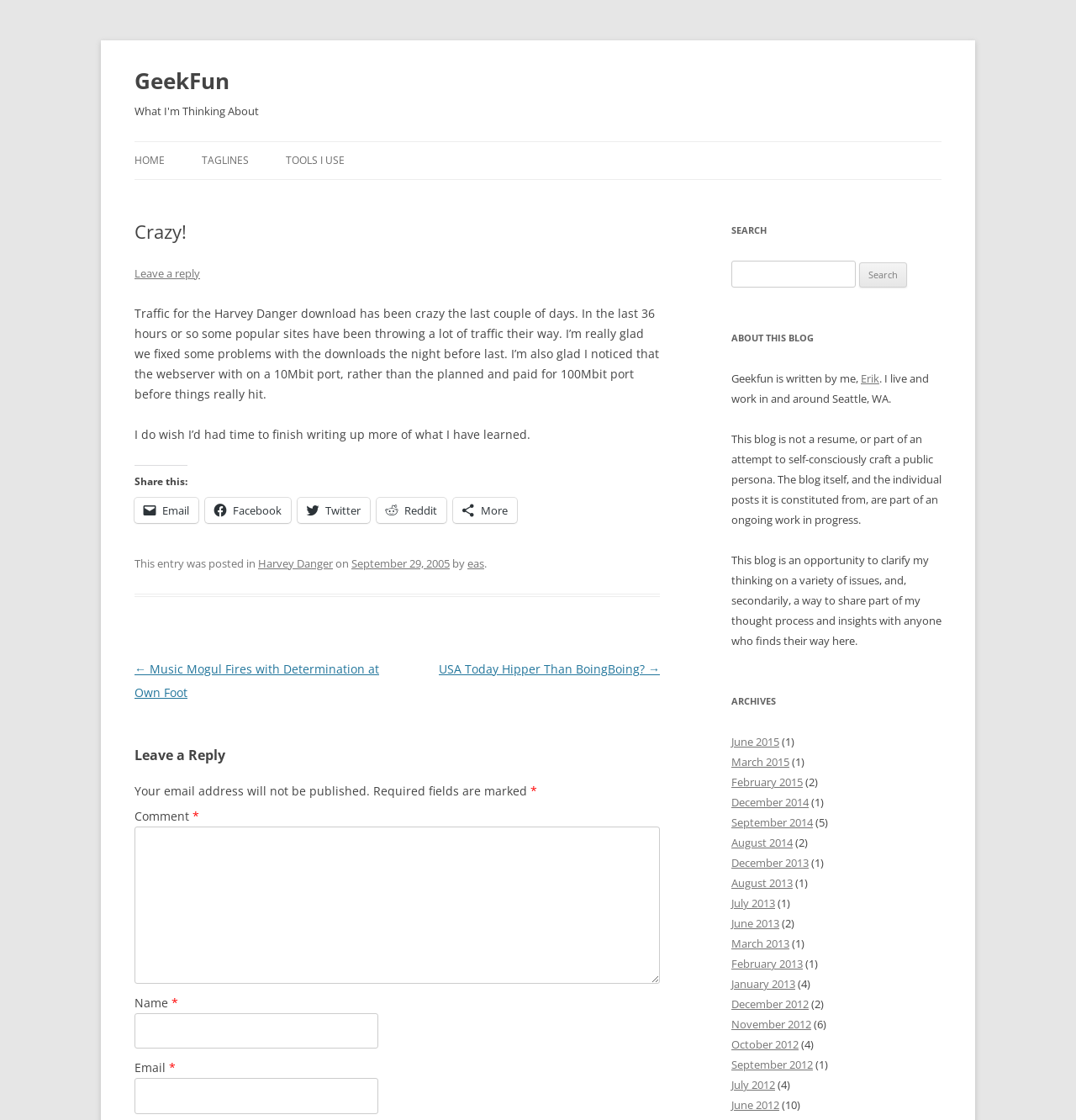Give a concise answer using one word or a phrase to the following question:
What is the purpose of the blog?

To clarify thinking and share insights